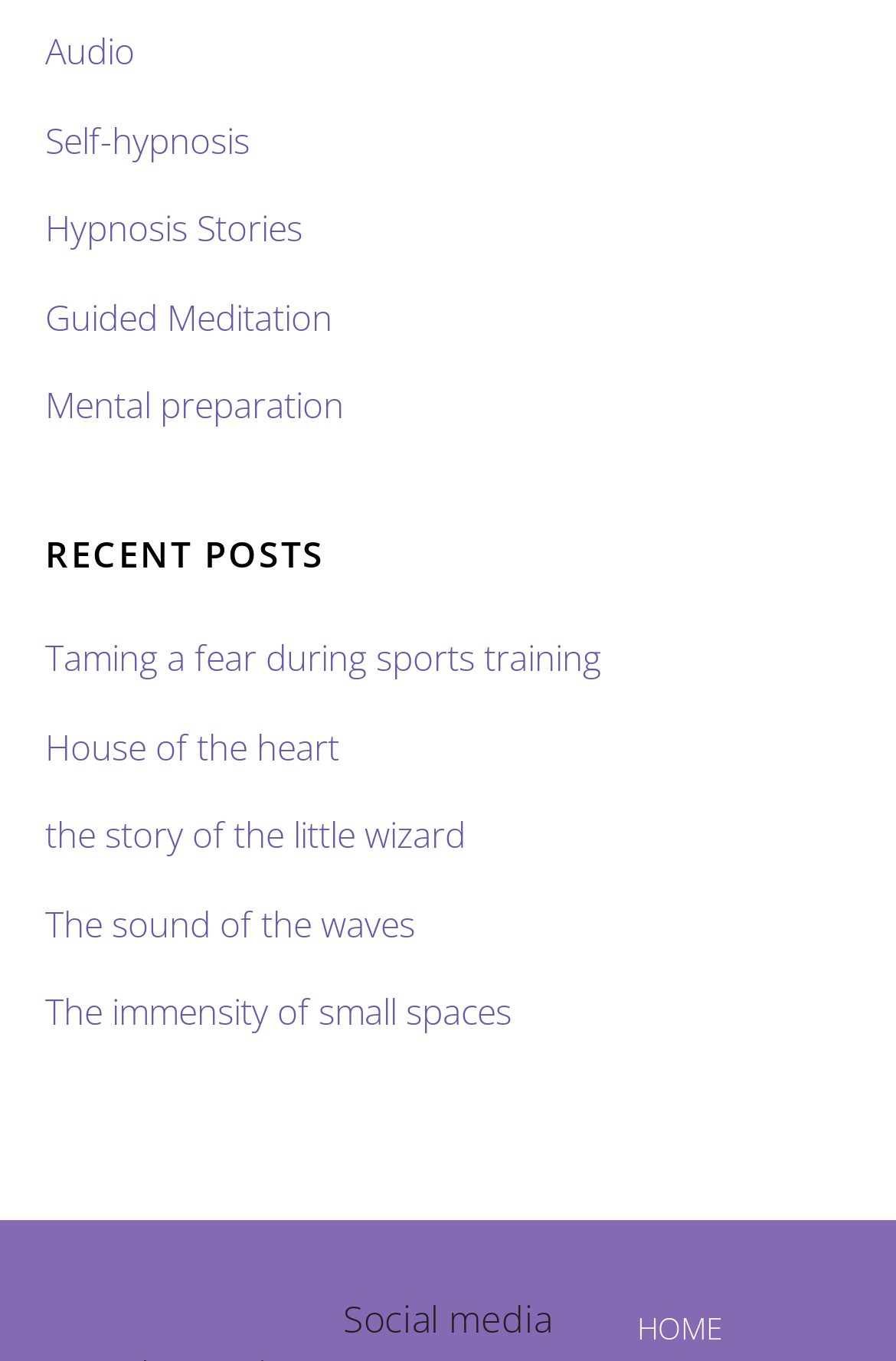Identify the bounding box coordinates of the region I need to click to complete this instruction: "Check Social media section".

[0.383, 0.951, 0.617, 0.988]